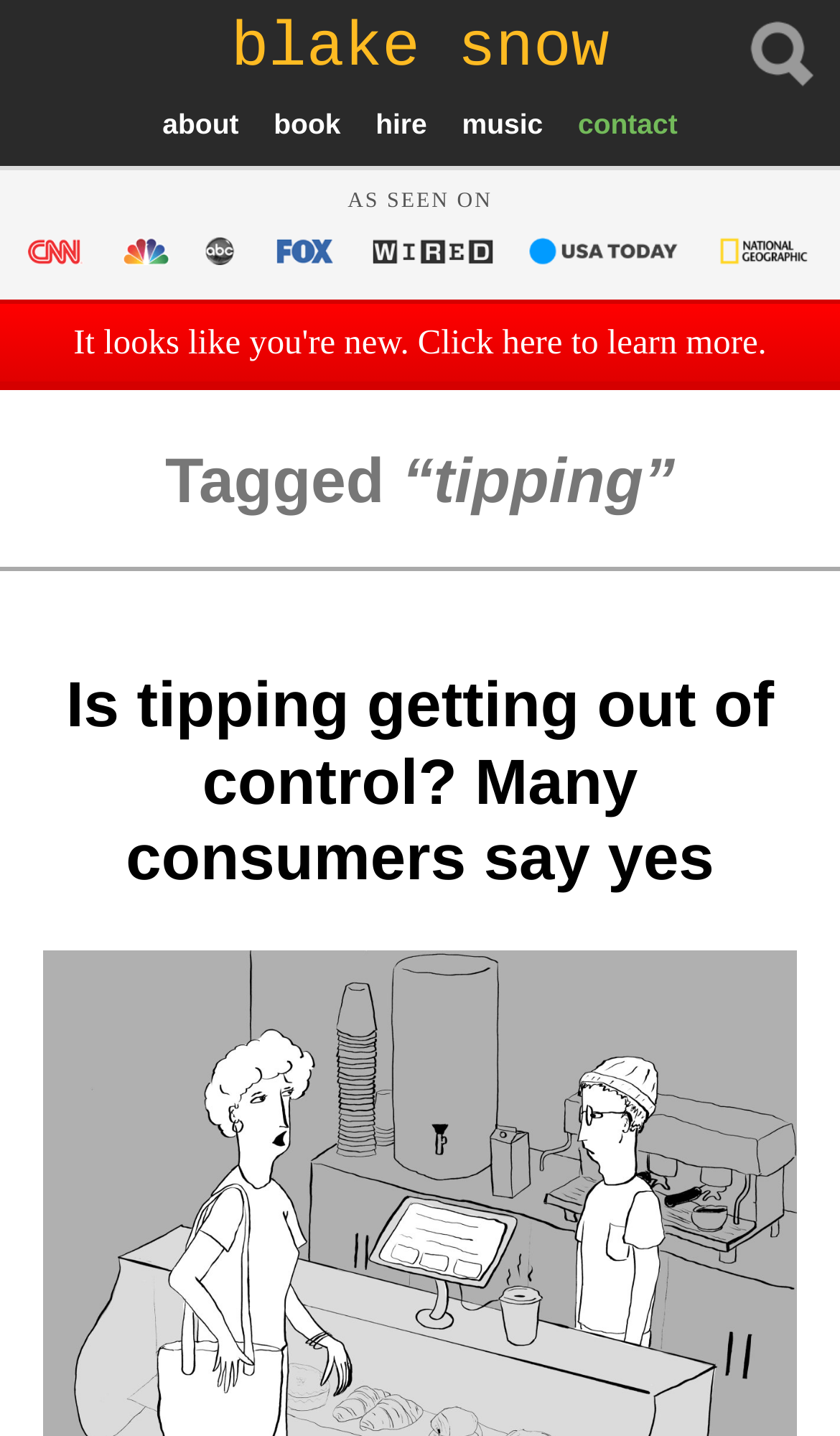Locate the bounding box coordinates of the area where you should click to accomplish the instruction: "go to about page".

[0.177, 0.067, 0.301, 0.106]